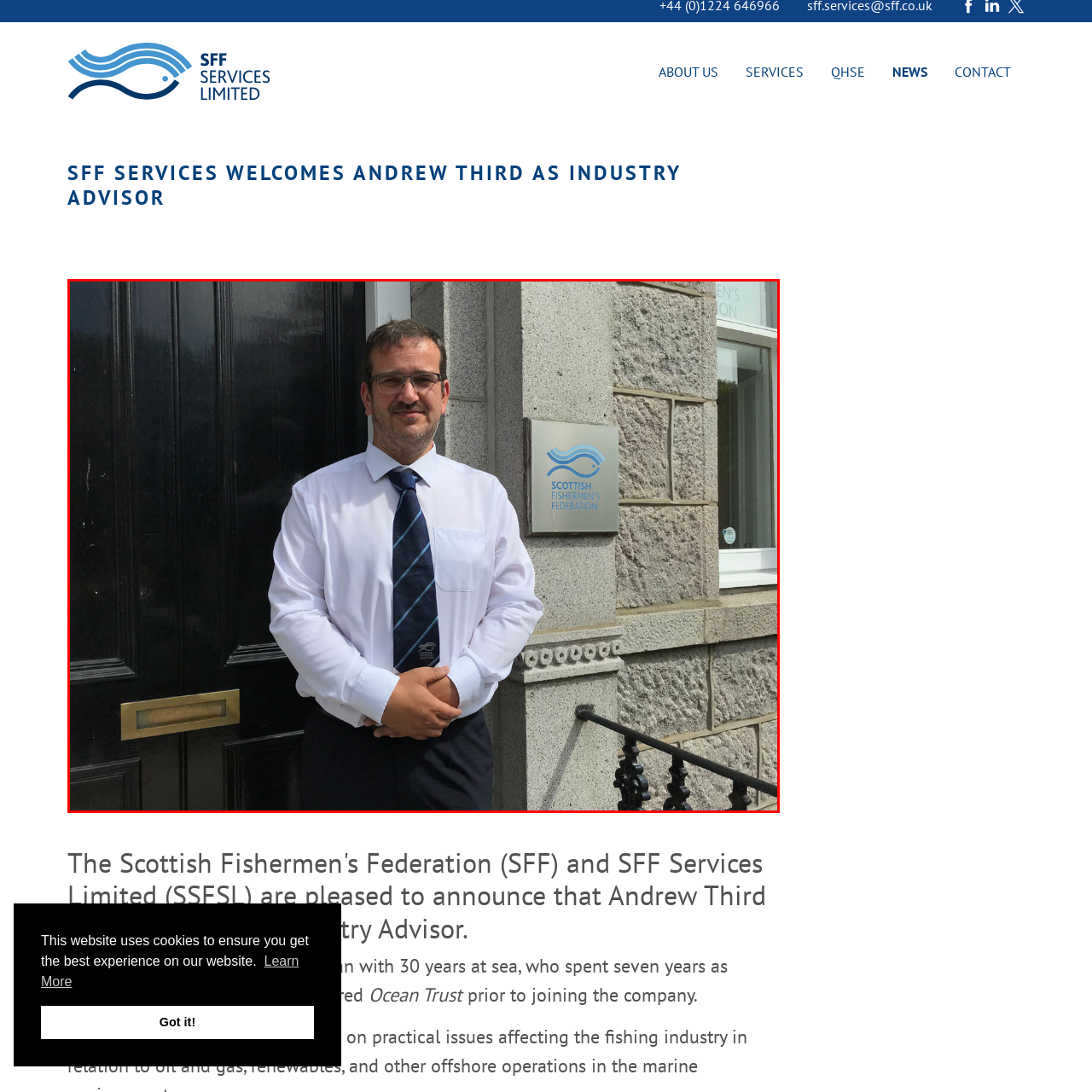Examine the picture highlighted with a red border, What is the purpose of the Scottish Fishermen's Federation? Please respond with a single word or phrase.

Supporting fishermen